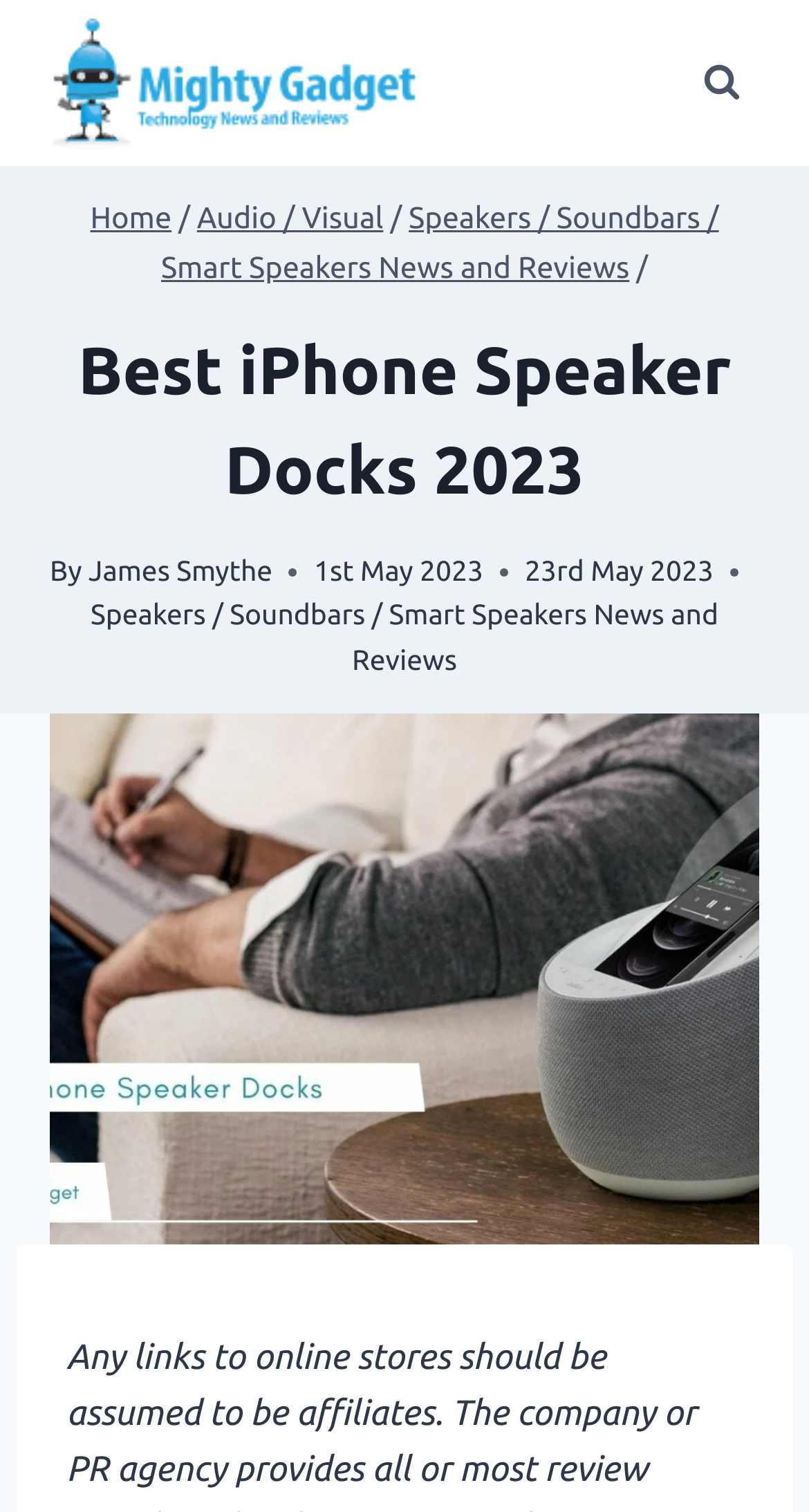Answer in one word or a short phrase: 
What is the date of the latest article?

23rd May 2023